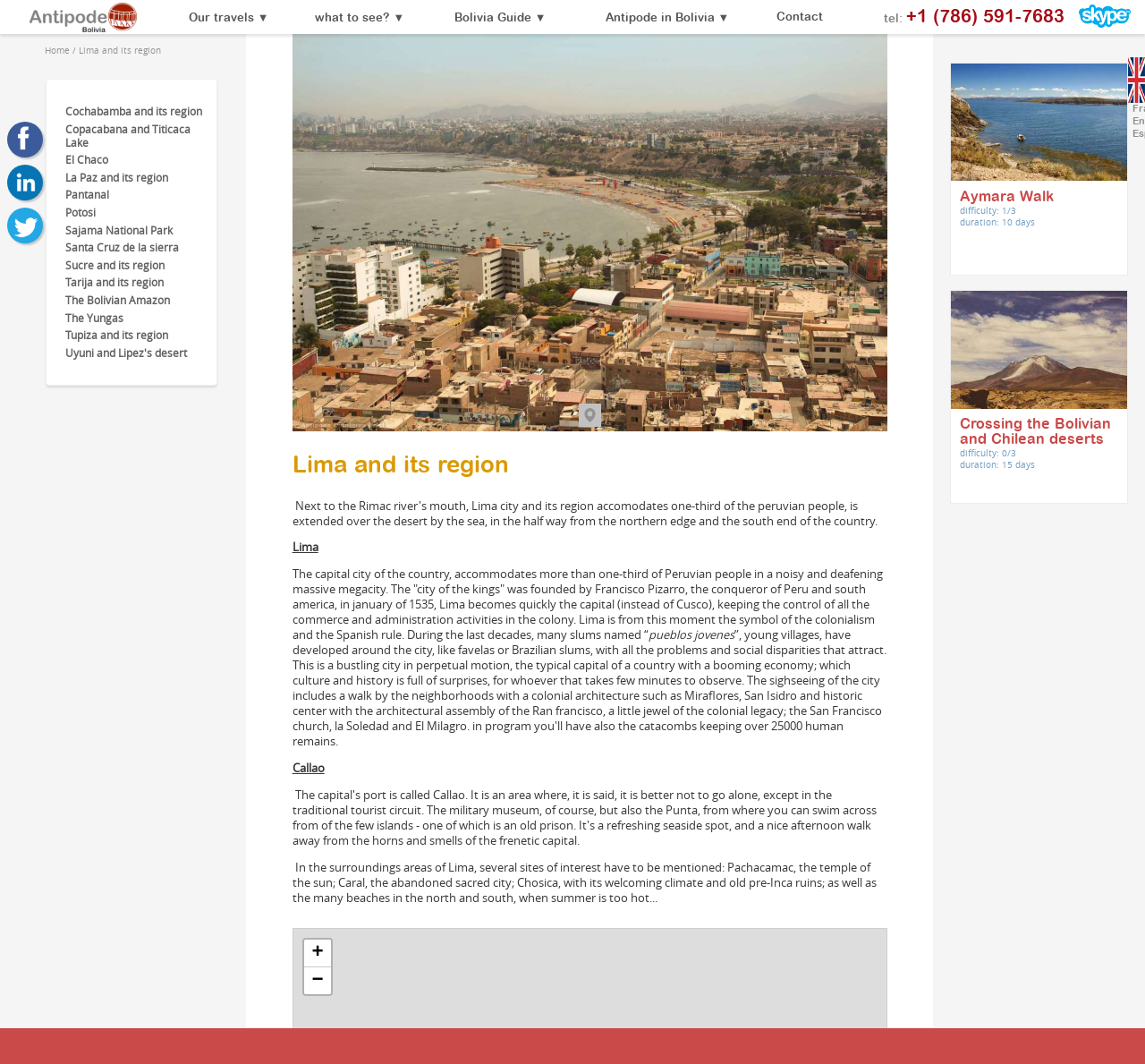How many days does the Aymara Walk trip last?
We need a detailed and meticulous answer to the question.

The answer can be found in the link 'Aymara Walk Aymara Walk difficulty: 1/3 duration: 10 days' which is located in the element with the image 'Aymara Walk'.